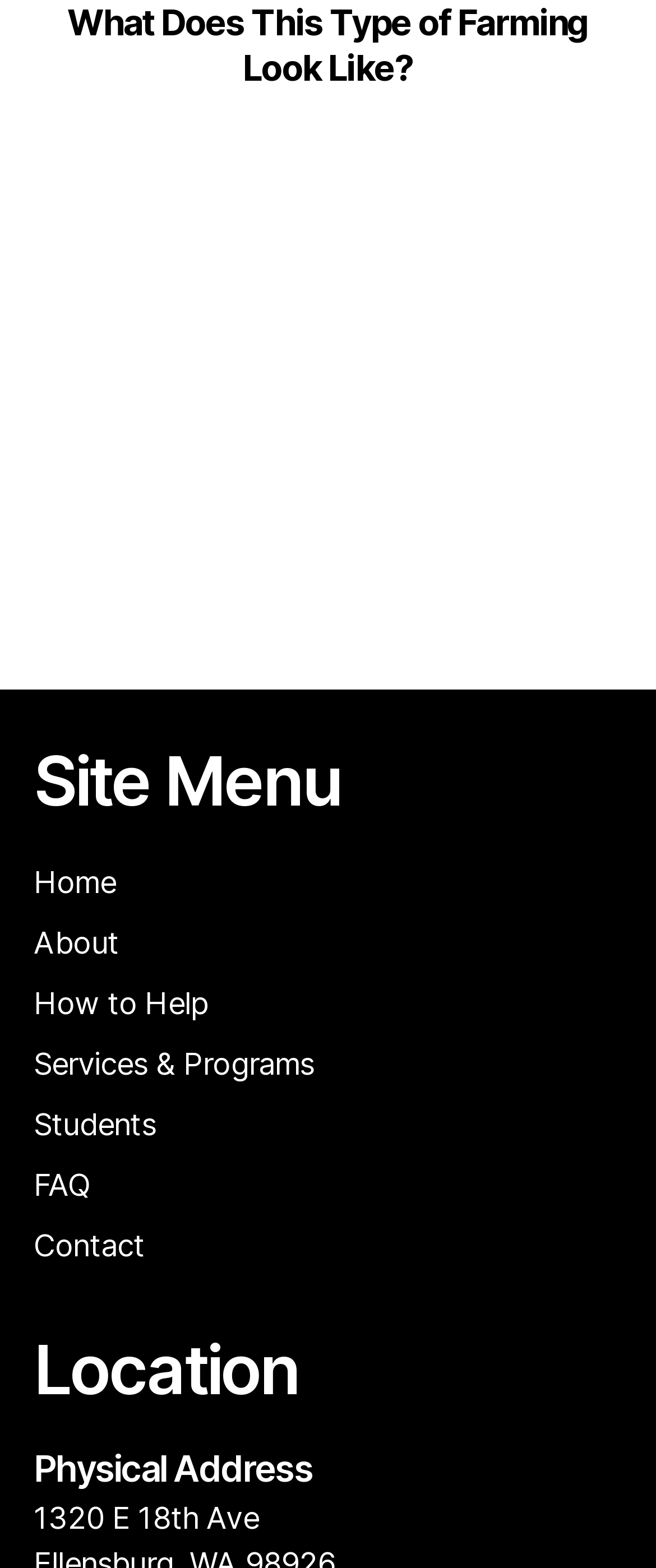Locate the bounding box coordinates of the area that needs to be clicked to fulfill the following instruction: "check the 'Physical Address'". The coordinates should be in the format of four float numbers between 0 and 1, namely [left, top, right, bottom].

[0.051, 0.957, 0.395, 0.98]